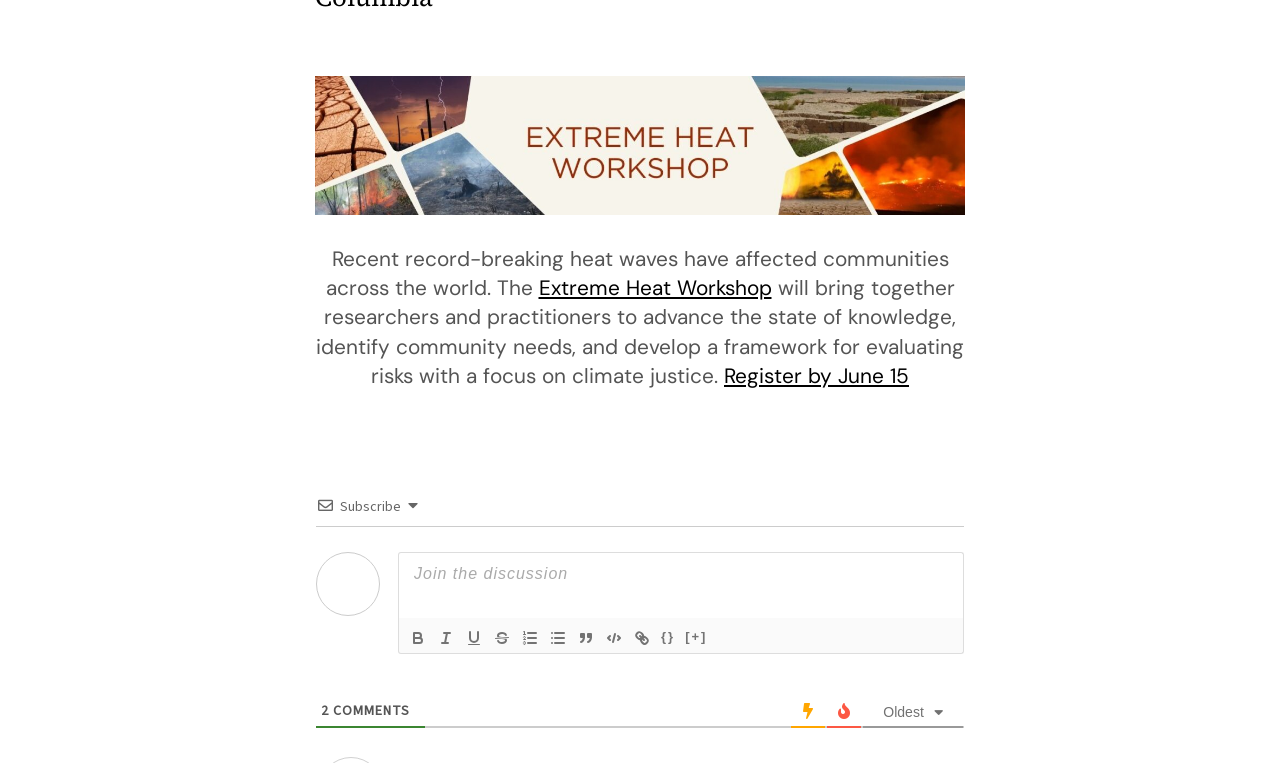Refer to the element description parent_node: {} title="Code Block" and identify the corresponding bounding box in the screenshot. Format the coordinates as (top-left x, top-left y, bottom-right x, bottom-right y) with values in the range of 0 to 1.

[0.469, 0.821, 0.491, 0.852]